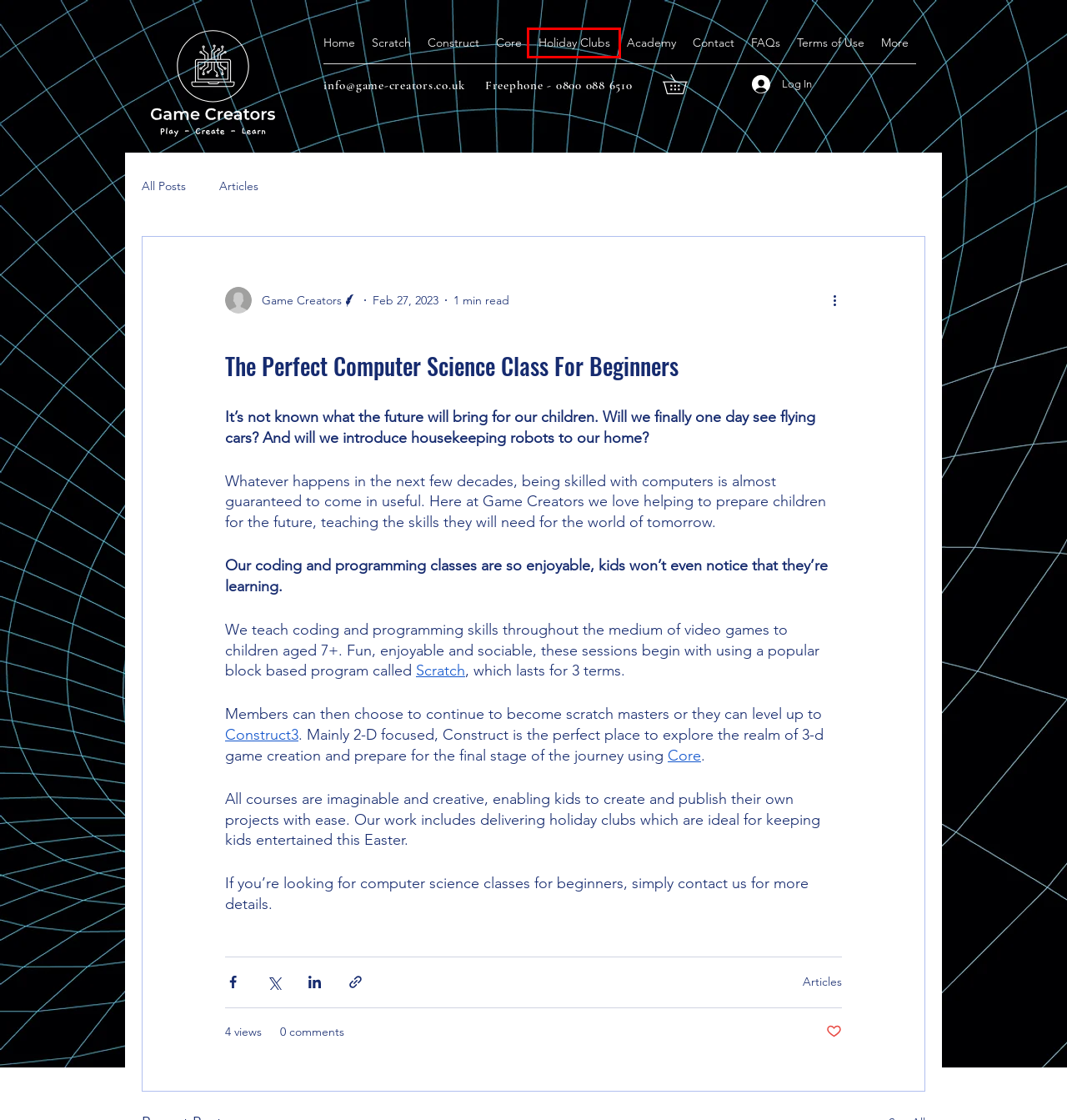Examine the webpage screenshot and identify the UI element enclosed in the red bounding box. Pick the webpage description that most accurately matches the new webpage after clicking the selected element. Here are the candidates:
A. Contact | Fun Way to Learn Coding | Virtual Coding Workshop
B. Articles
C. Terms of Use | Game Creators
D. CORE | Game Design in Core | Learn How To Code
E. Holiday Clubs | Kids Holiday Coding Workshop | Courses for Coding
F. Scratch | Coding in Scratch | Children's Programming Classes
G. Construct | Game Design in Construct3 | Learn Programming
H. FAQs | Game Creators

E